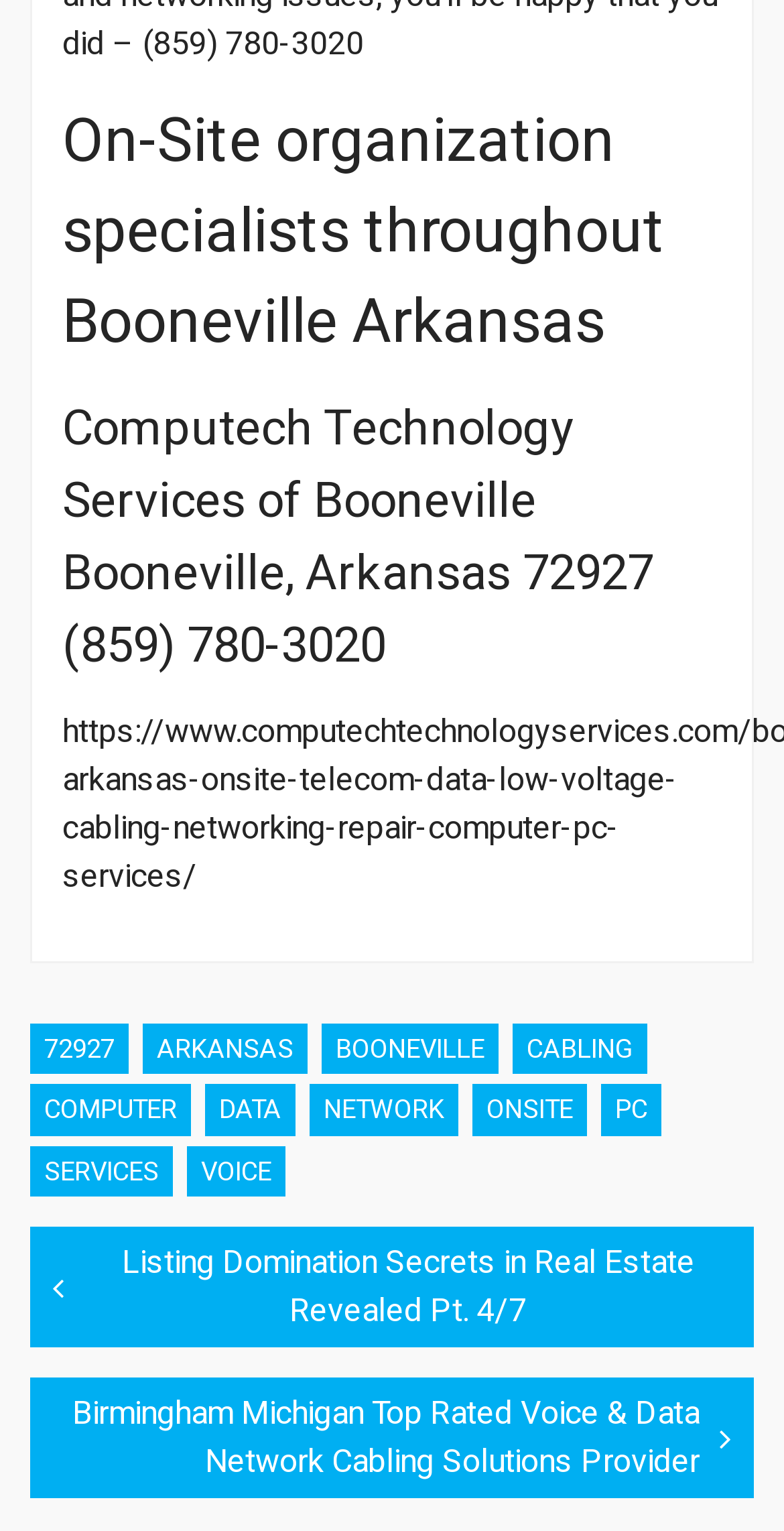Determine the bounding box coordinates of the clickable element to complete this instruction: "Click on the phone number". Provide the coordinates in the format of four float numbers between 0 and 1, [left, top, right, bottom].

[0.079, 0.399, 0.492, 0.445]